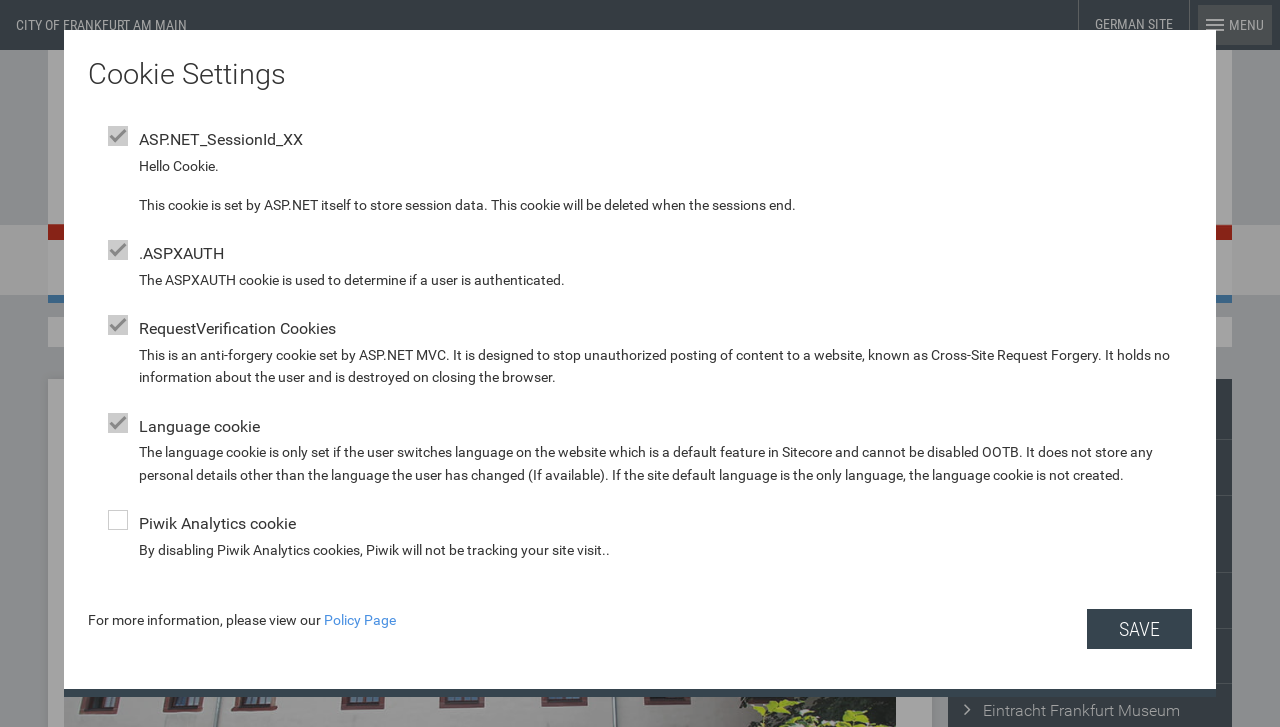What is the name of the city hall?
Use the screenshot to answer the question with a single word or phrase.

Frankfurt am Main